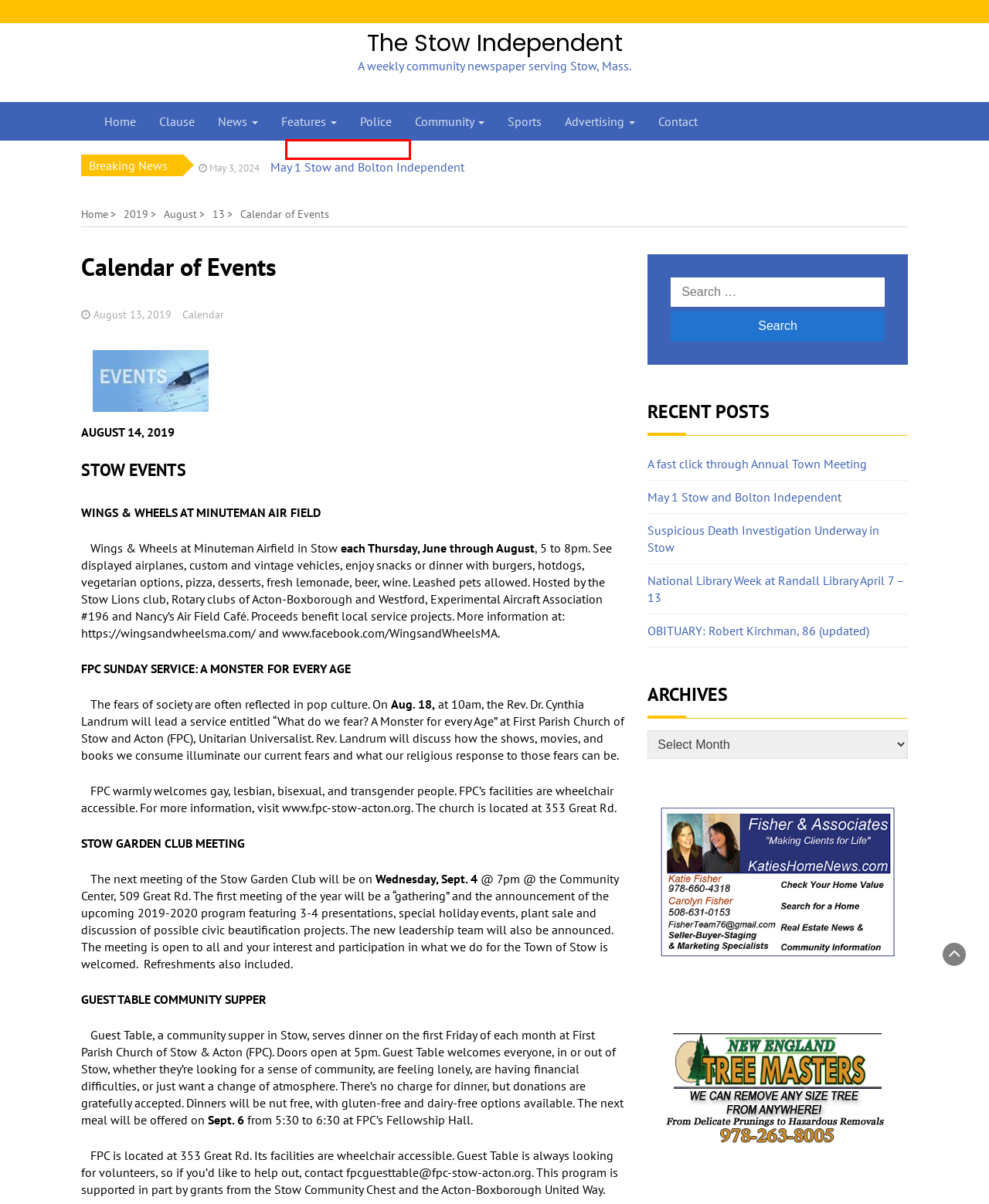Examine the webpage screenshot and identify the UI element enclosed in the red bounding box. Pick the webpage description that most accurately matches the new webpage after clicking the selected element. Here are the candidates:
A. Community – The Stow Independent
B. News – The Stow Independent
C. May 1 Stow and Bolton Independent – The Stow Independent
D. Suspicious Death Investigation Underway in Stow – The Stow Independent
E. A fast click through Annual Town Meeting – The Stow Independent
F. Contact – The Stow Independent
G. "Every Day we hear How is the Market?"
H. Advertising – The Stow Independent

C